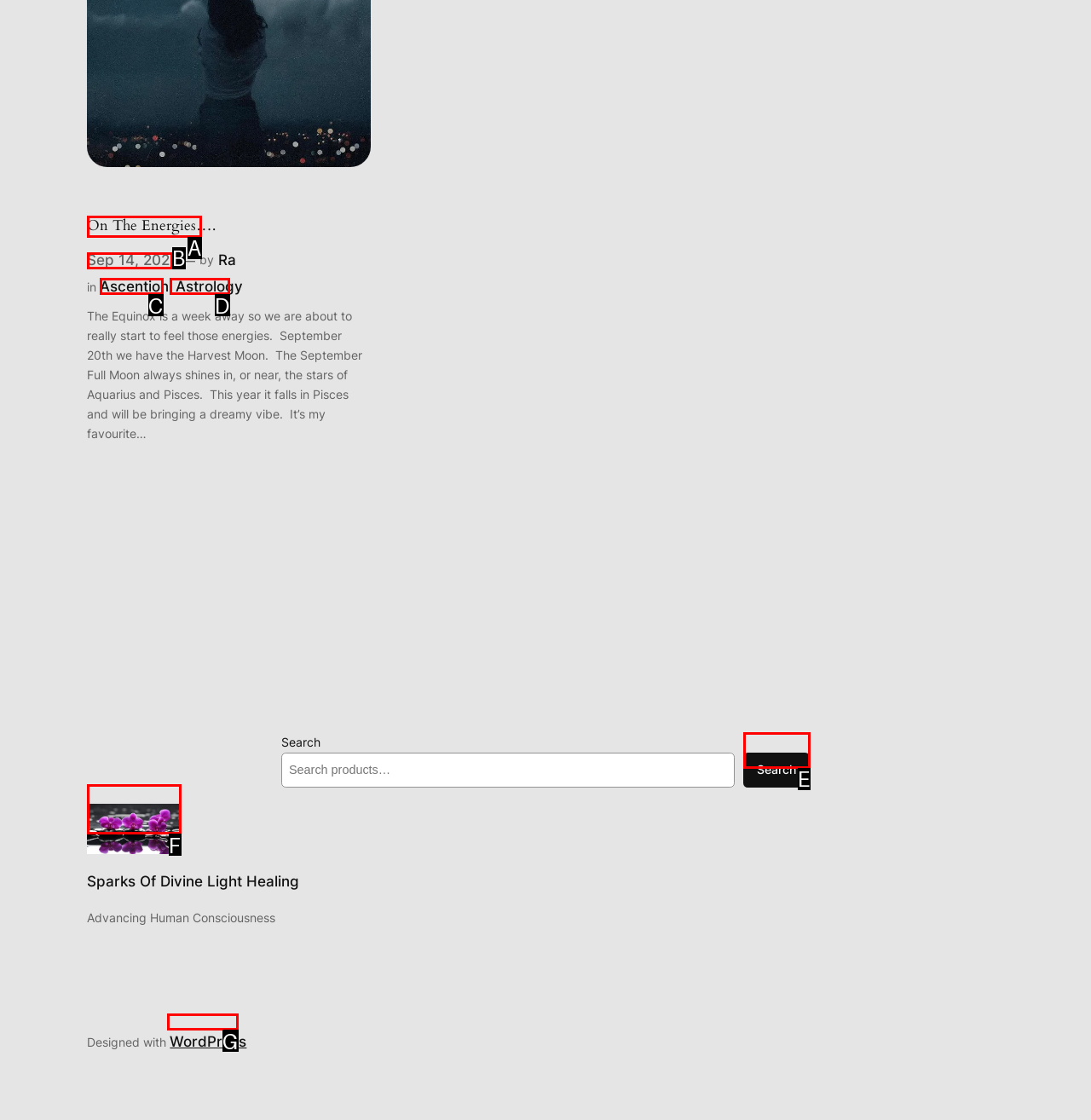From the choices provided, which HTML element best fits the description: Sep 14, 2021? Answer with the appropriate letter.

B